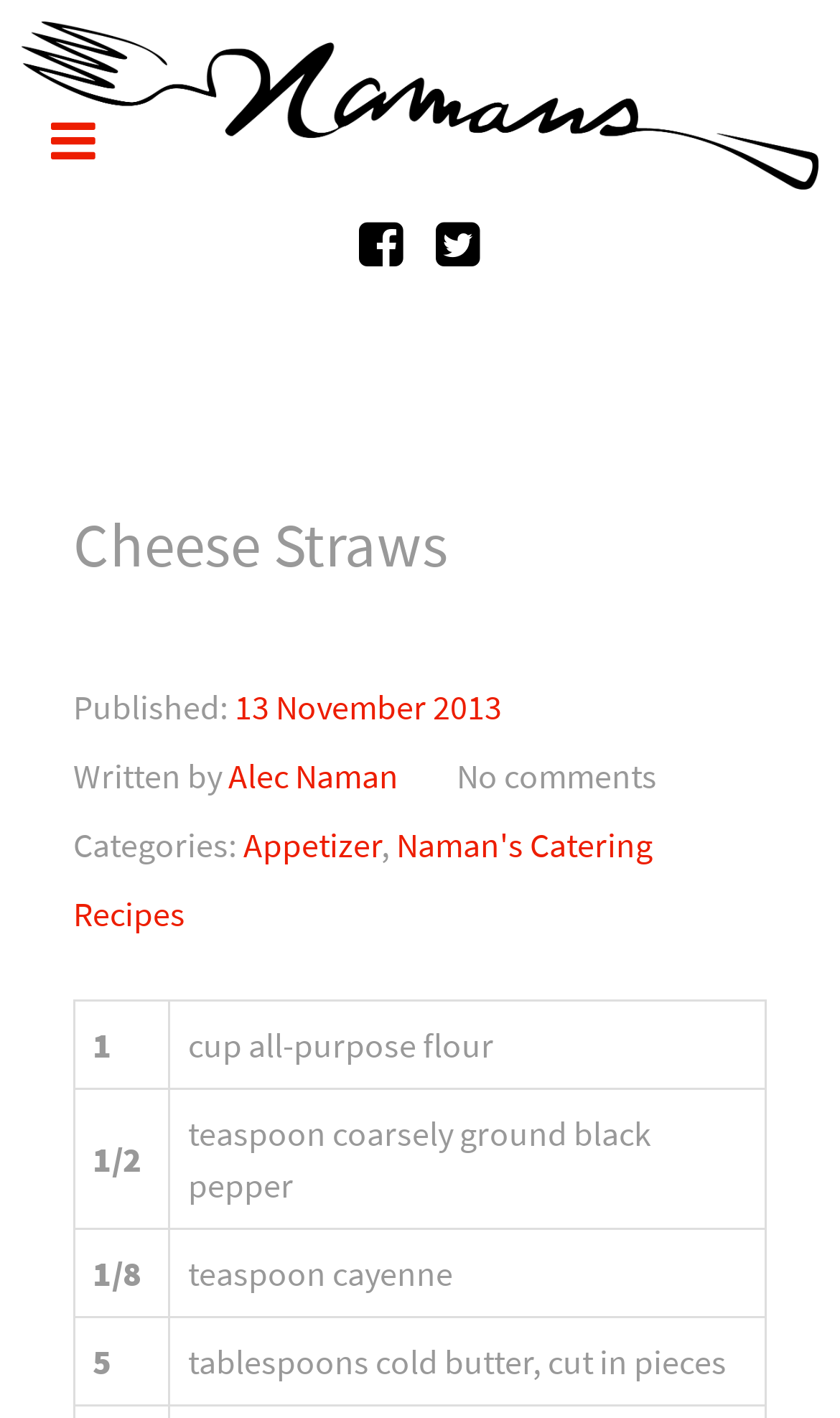Identify the bounding box coordinates for the UI element described as: "Naman's Catering Recipes". The coordinates should be provided as four floats between 0 and 1: [left, top, right, bottom].

[0.087, 0.58, 0.777, 0.659]